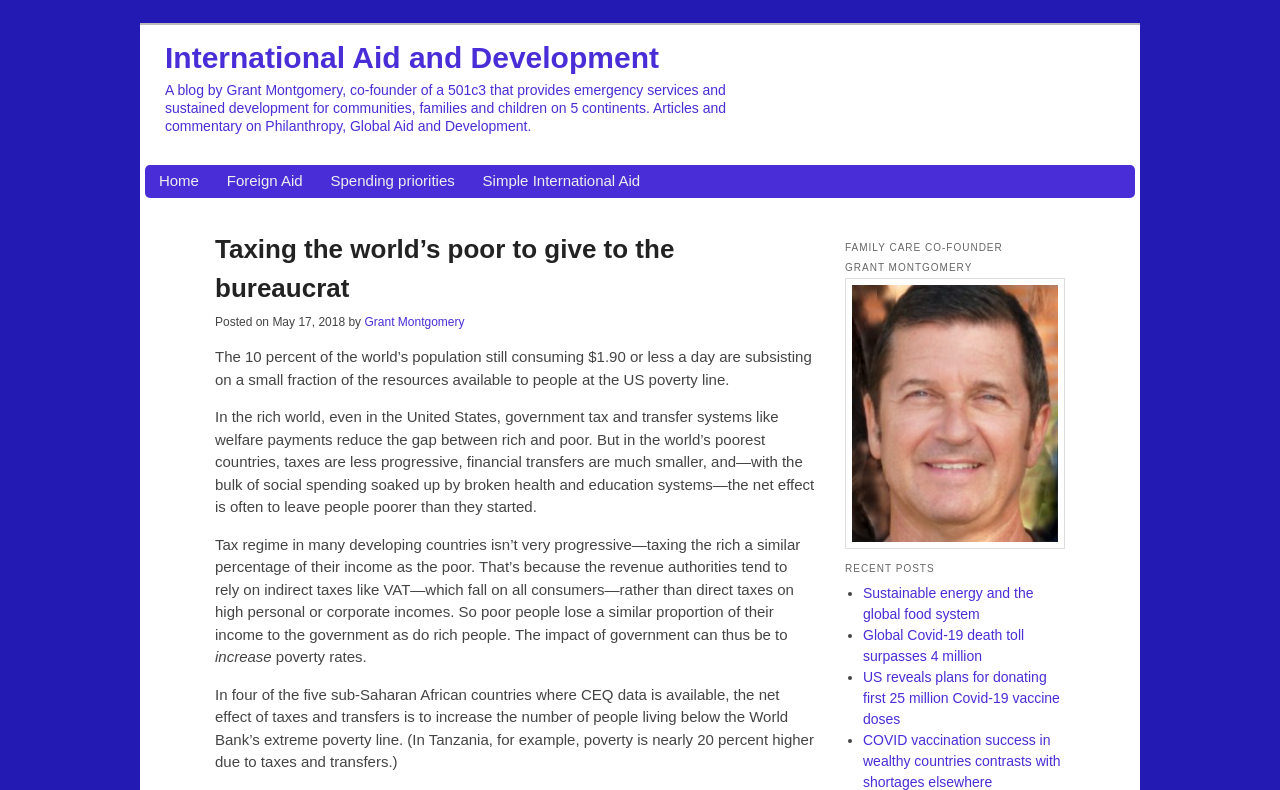What is the name of the organization co-founded by Grant Montgomery?
Refer to the image and give a detailed answer to the question.

The name of the organization co-founded by Grant Montgomery is 'Family Care', as indicated by the heading 'FAMILY CARE CO-FOUNDER GRANT MONTGOMERY'.